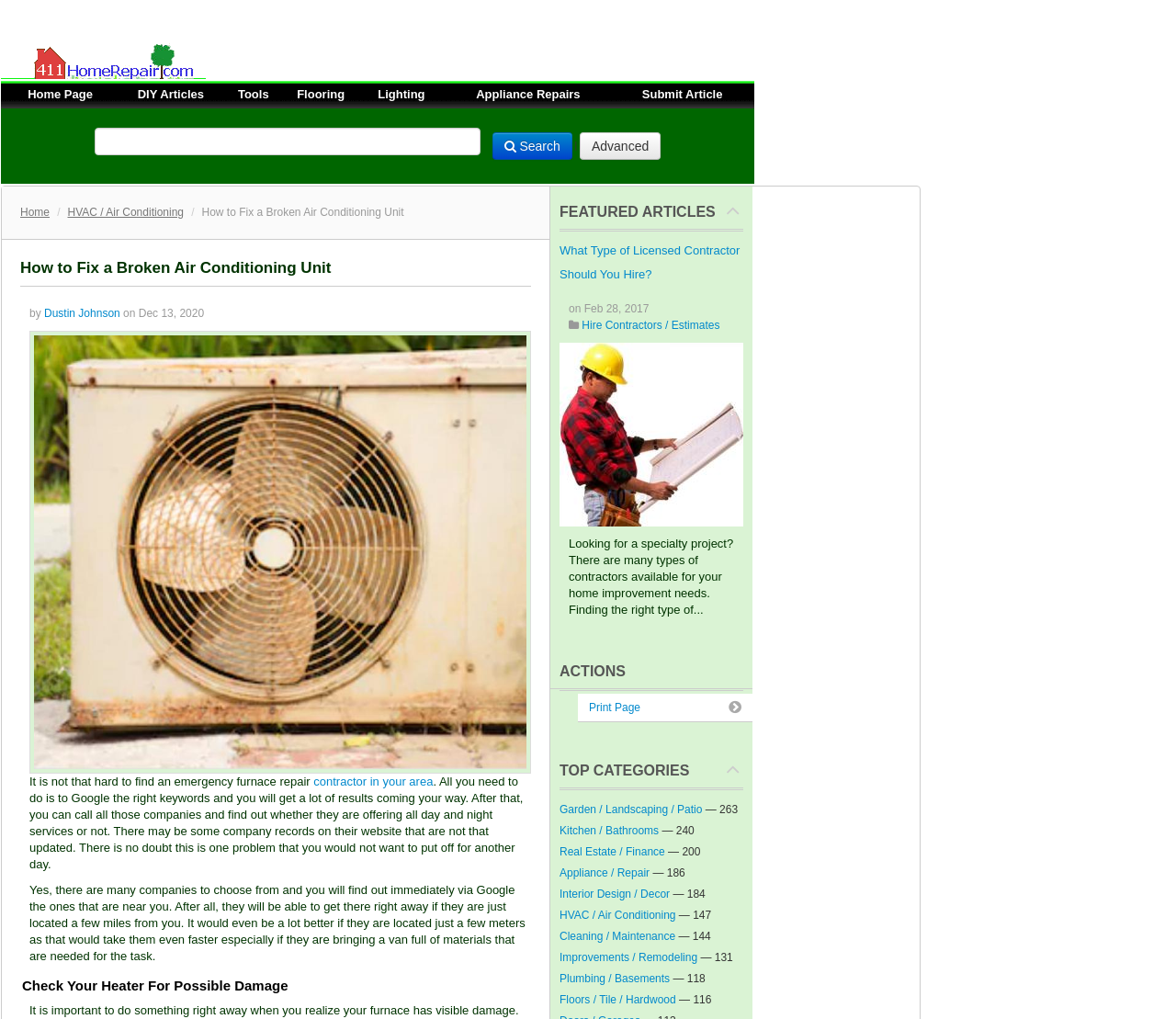Please locate the bounding box coordinates of the element's region that needs to be clicked to follow the instruction: "Search for DIY articles". The bounding box coordinates should be provided as four float numbers between 0 and 1, i.e., [left, top, right, bottom].

[0.08, 0.125, 0.408, 0.152]